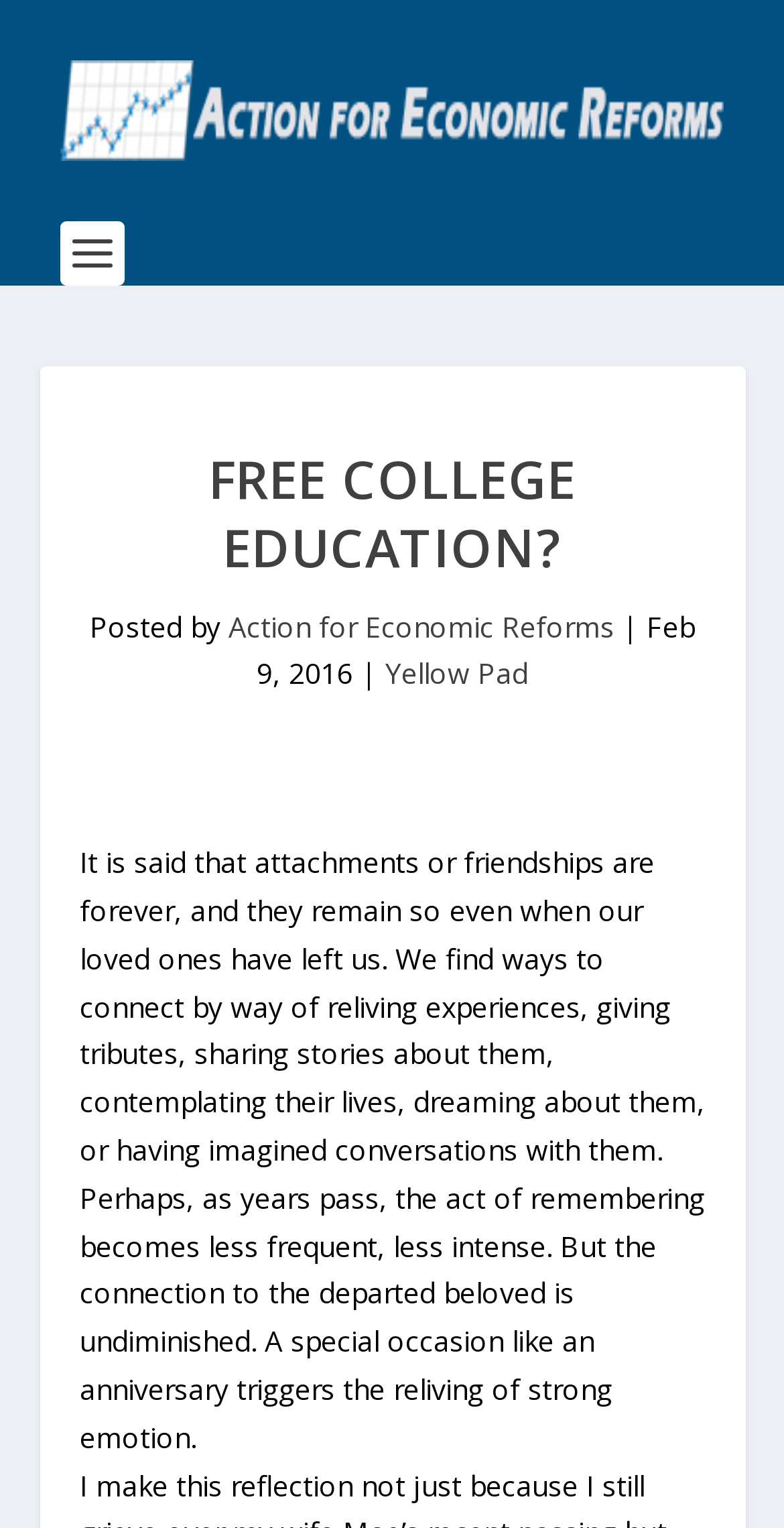What is the author of the article doing?
Using the visual information, answer the question in a single word or phrase.

Remembering a departed beloved